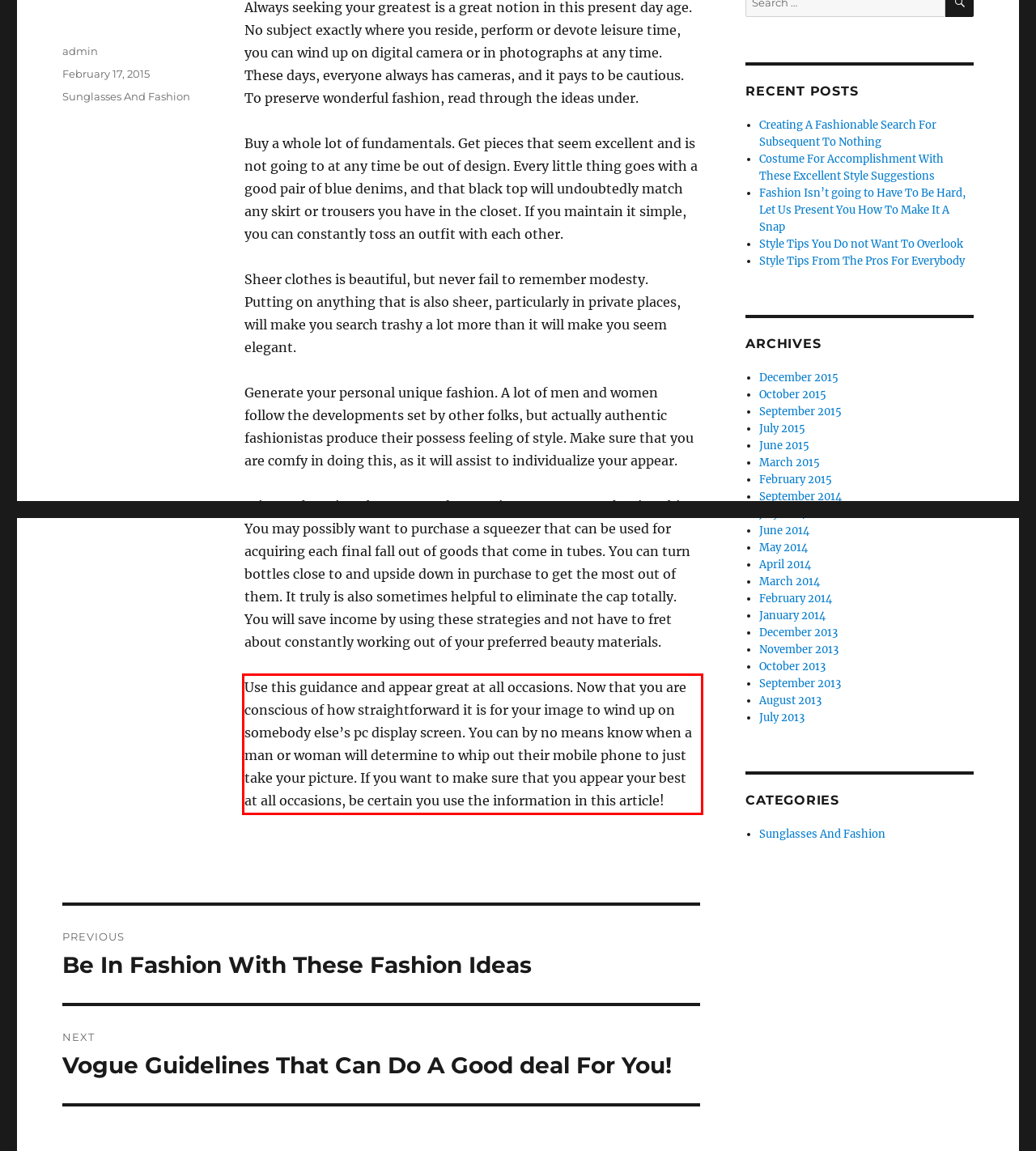Please identify the text within the red rectangular bounding box in the provided webpage screenshot.

Use this guidance and appear great at all occasions. Now that you are conscious of how straightforward it is for your image to wind up on somebody else’s pc display screen. You can by no means know when a man or woman will determine to whip out their mobile phone to just take your picture. If you want to make sure that you appear your best at all occasions, be certain you use the information in this article!